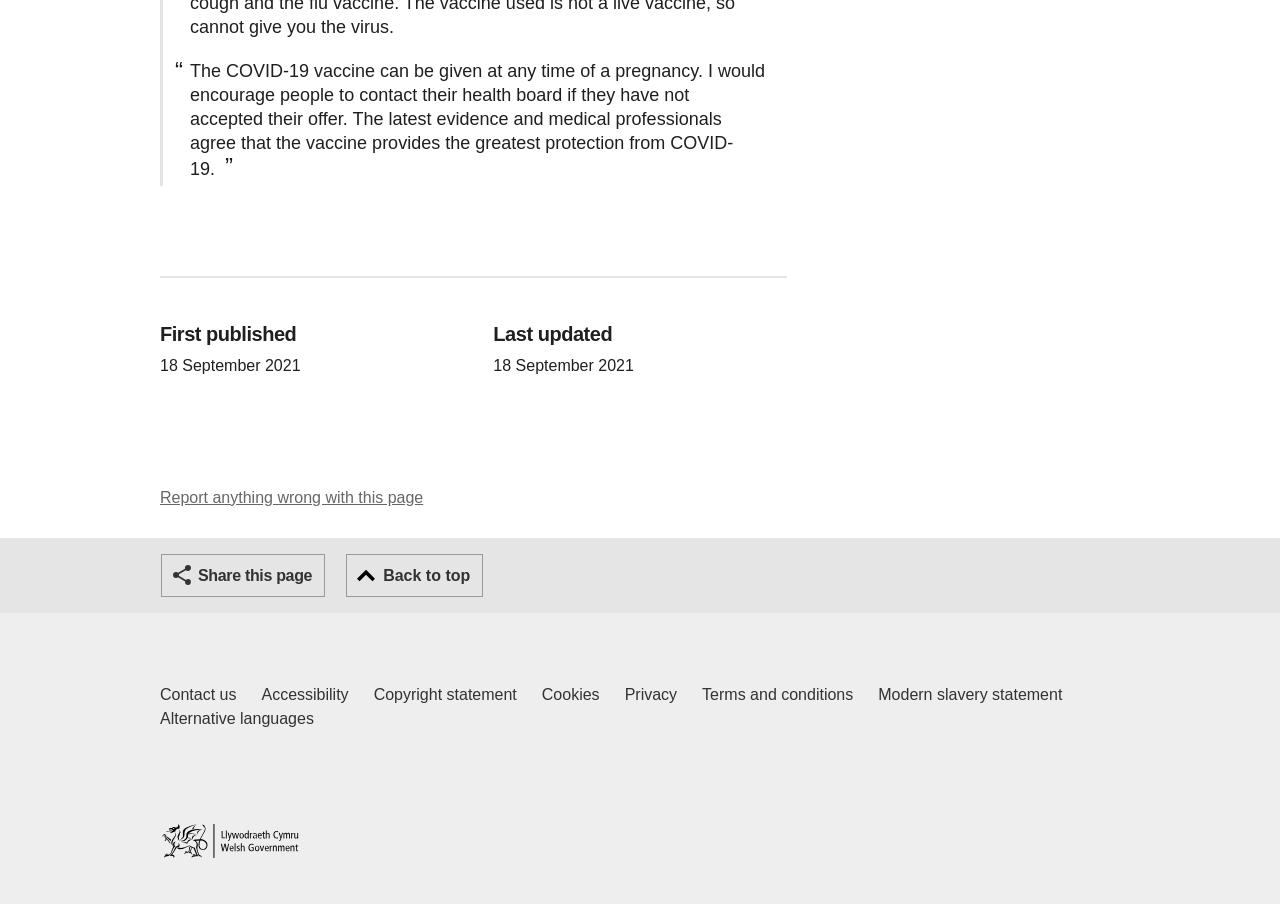Provide the bounding box coordinates of the HTML element described as: "Terms and conditions". The bounding box coordinates should be four float numbers between 0 and 1, i.e., [left, top, right, bottom].

[0.548, 0.756, 0.667, 0.782]